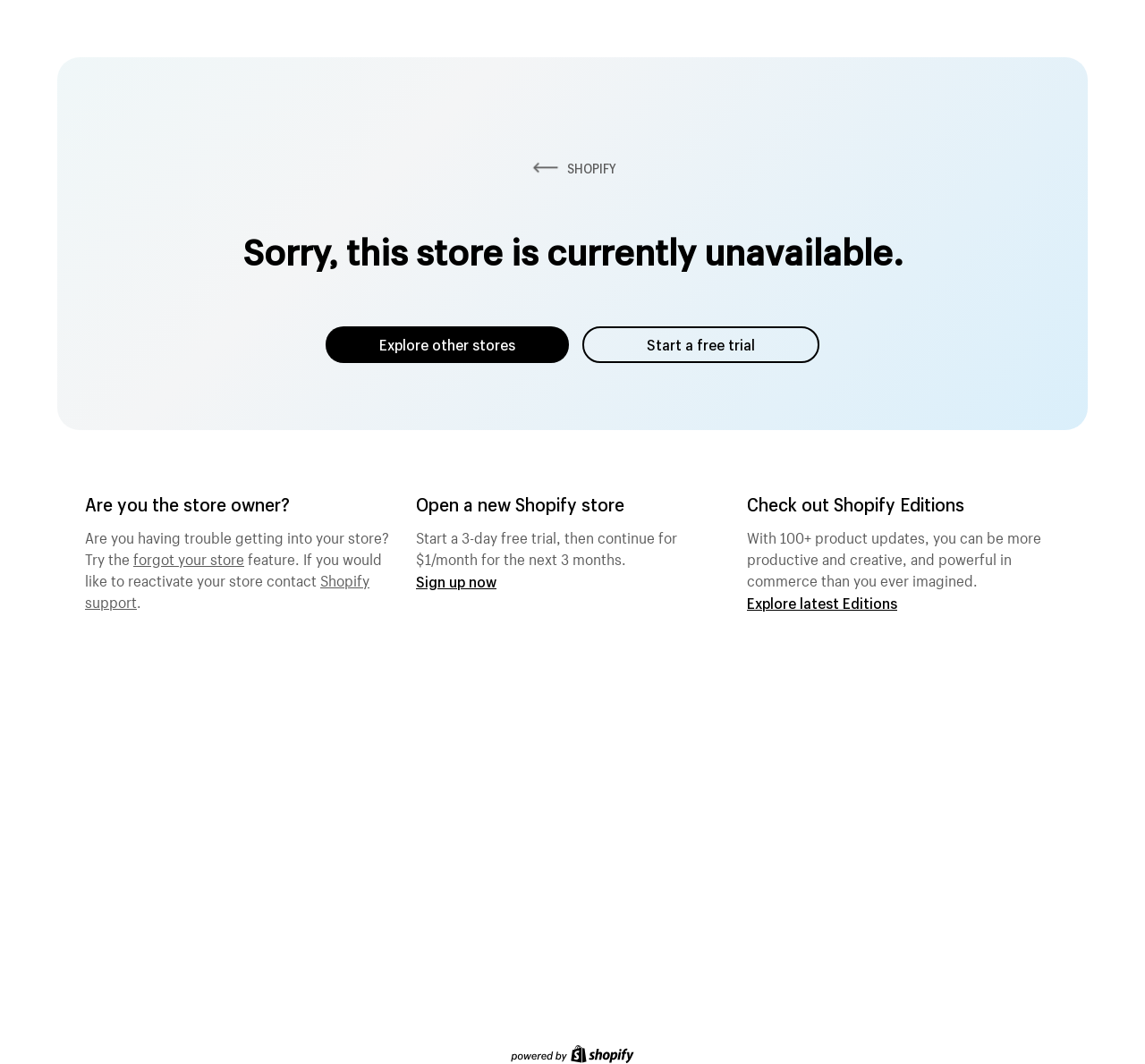Give the bounding box coordinates for the element described by: "SHOPIFY".

[0.462, 0.15, 0.538, 0.166]